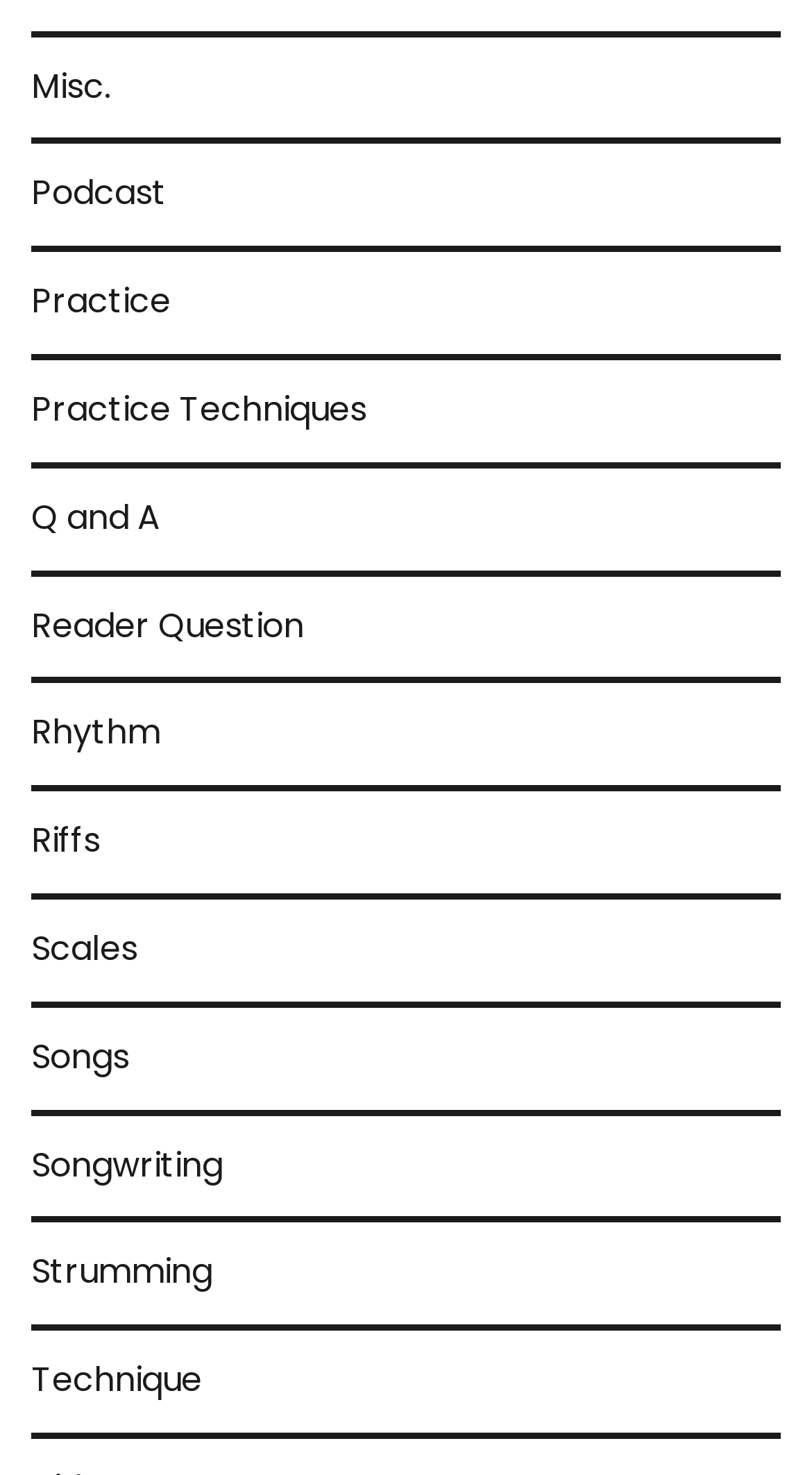Determine the bounding box coordinates of the region to click in order to accomplish the following instruction: "Click on Misc.". Provide the coordinates as four float numbers between 0 and 1, specifically [left, top, right, bottom].

[0.038, 0.025, 0.136, 0.094]